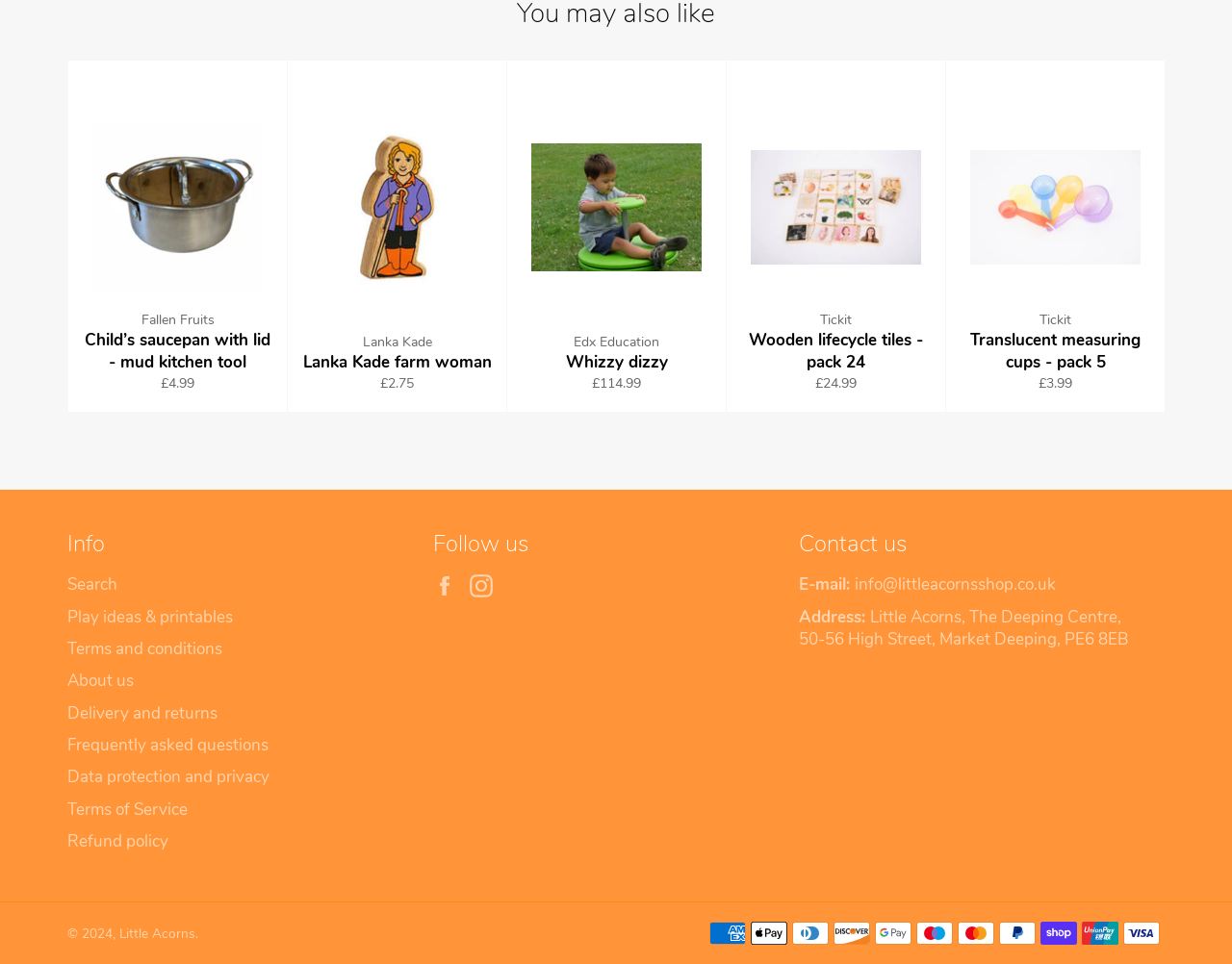Identify the bounding box coordinates for the region to click in order to carry out this instruction: "View payment methods". Provide the coordinates using four float numbers between 0 and 1, formatted as [left, top, right, bottom].

[0.945, 0.945, 0.998, 0.991]